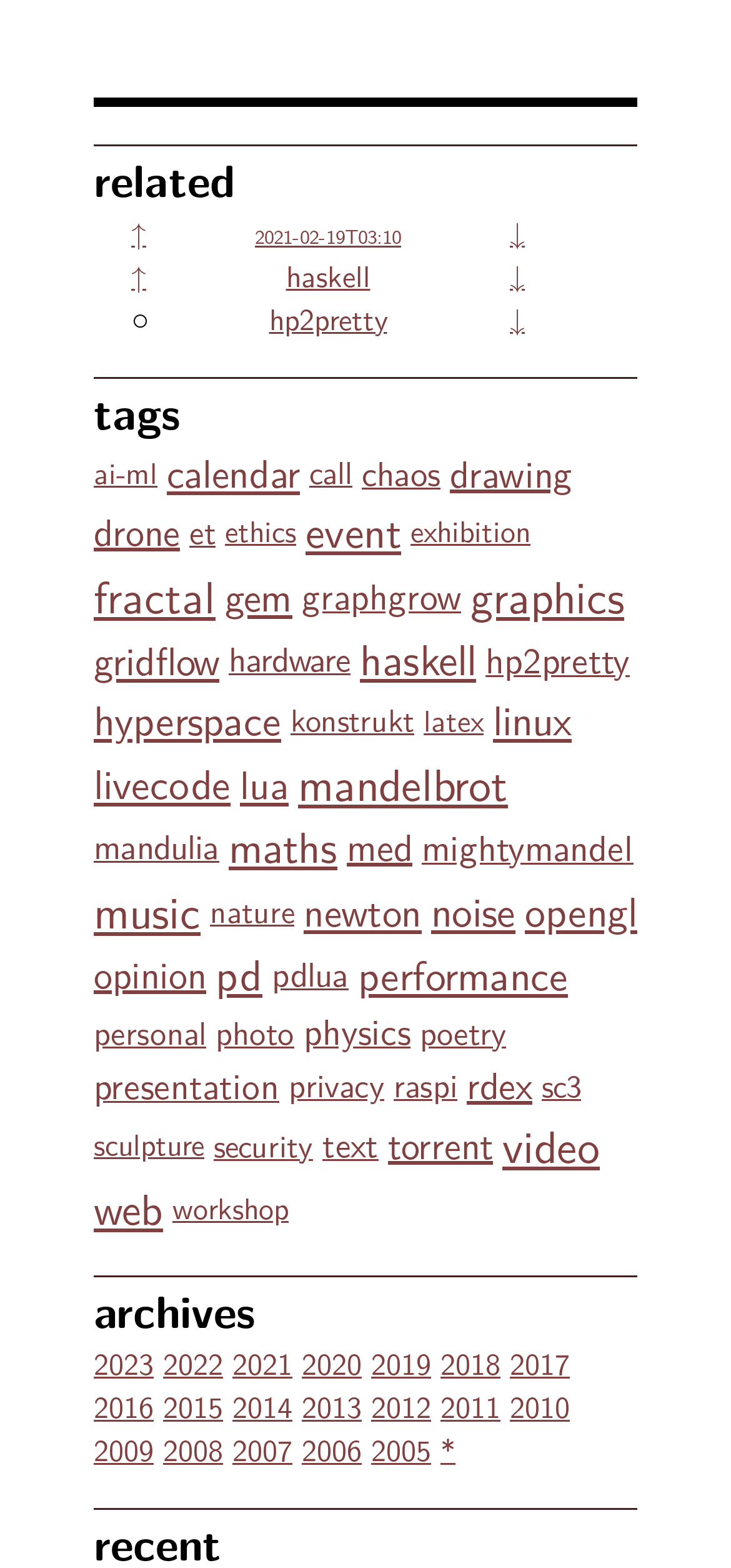What is the earliest year listed in the Archives?
Examine the image and give a concise answer in one word or a short phrase.

2014